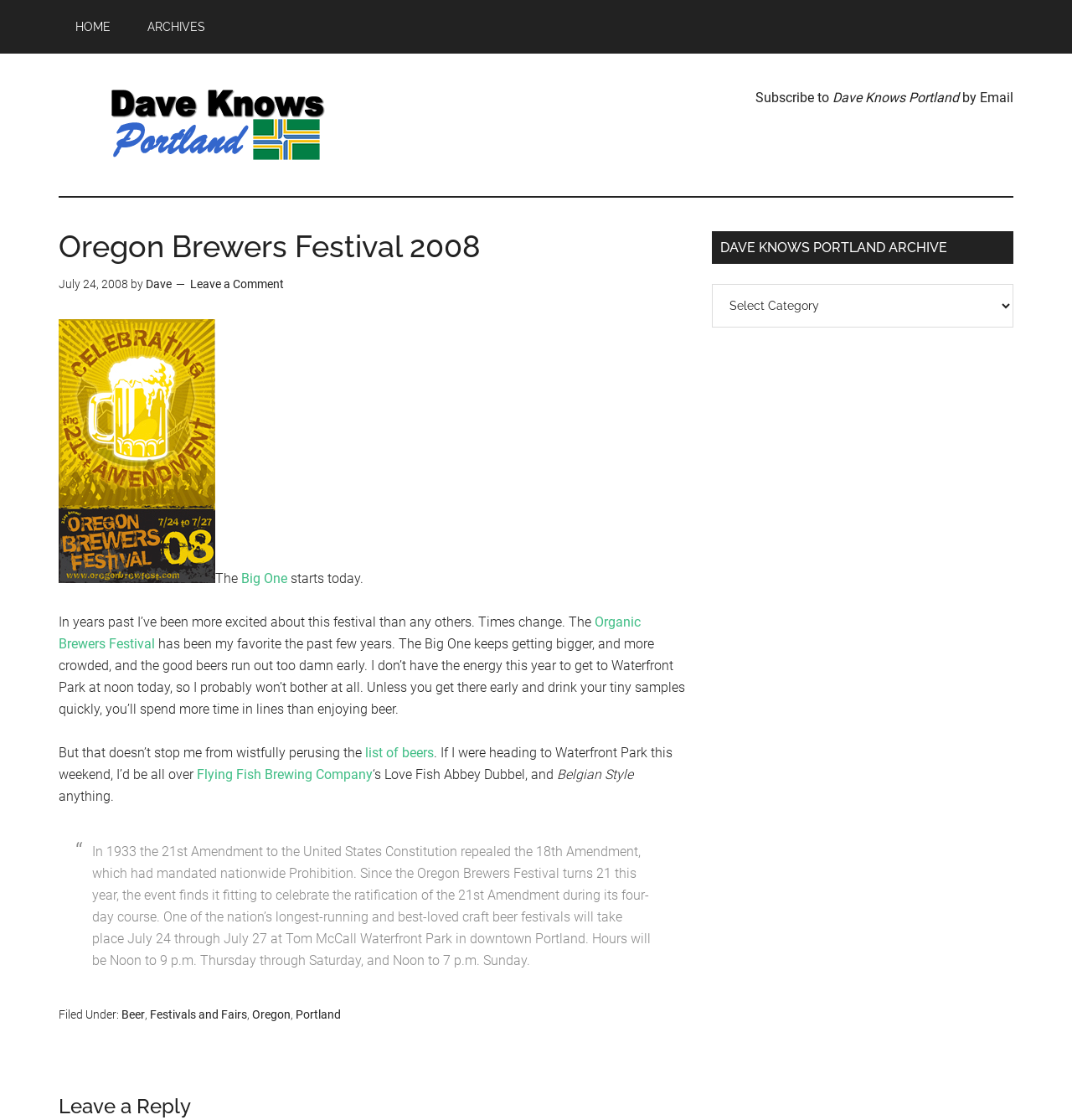Please find the bounding box coordinates in the format (top-left x, top-left y, bottom-right x, bottom-right y) for the given element description. Ensure the coordinates are floating point numbers between 0 and 1. Description: Festivals and Fairs

[0.14, 0.9, 0.23, 0.912]